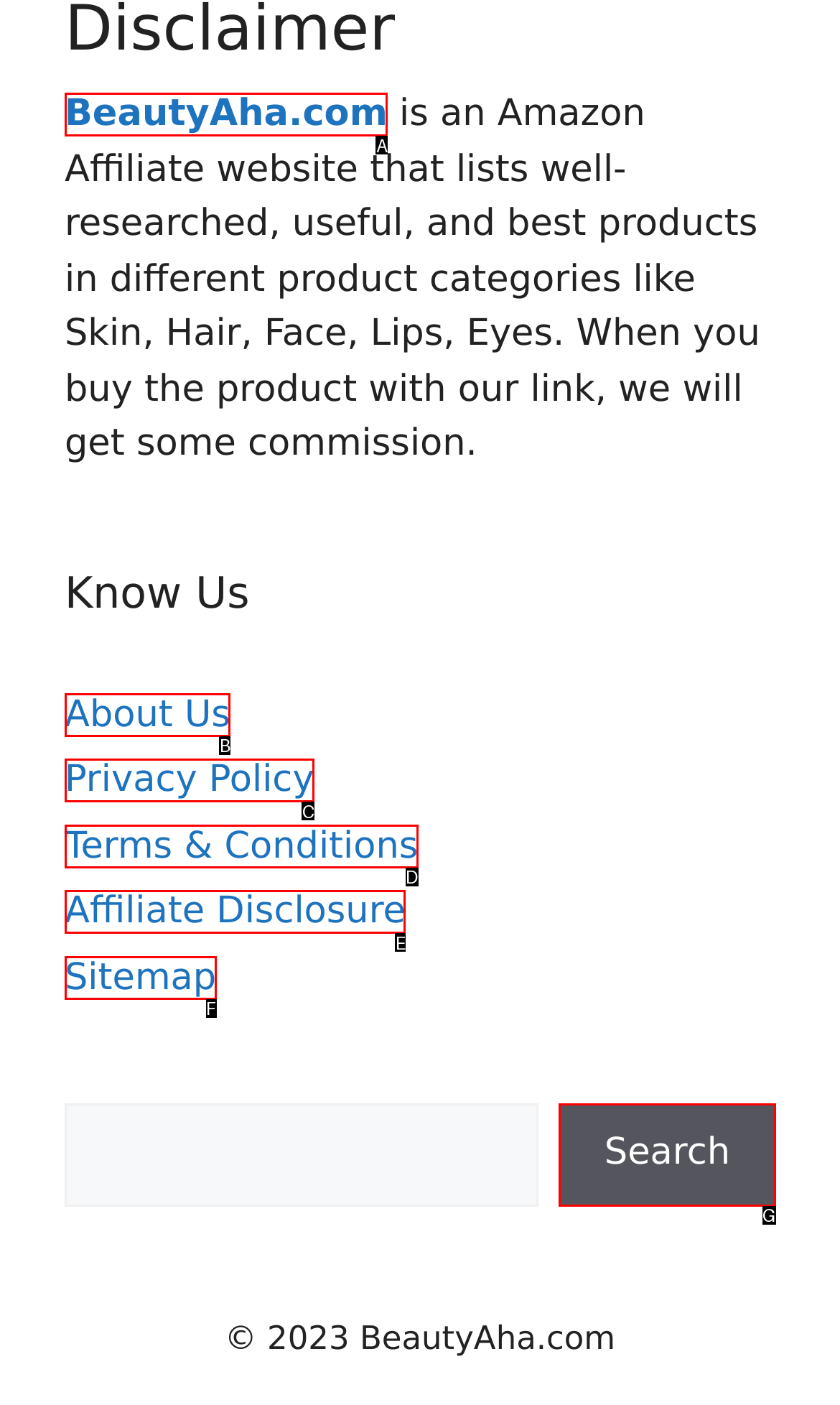Which option aligns with the description: Search? Respond by selecting the correct letter.

G